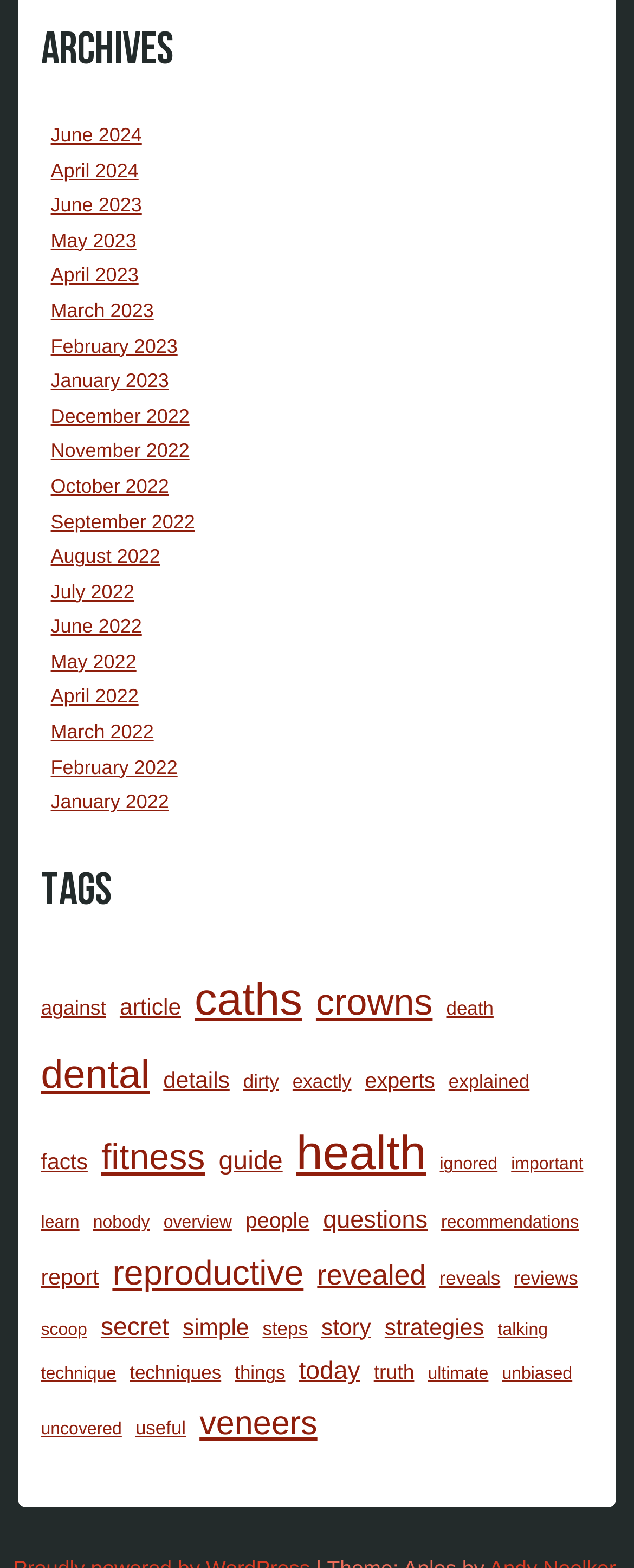How many items are under the 'caths' tag?
Please provide a comprehensive and detailed answer to the question.

I found the link 'caths (208 items)' under the 'Tags' heading, which indicates that there are 208 items under the 'caths' tag.